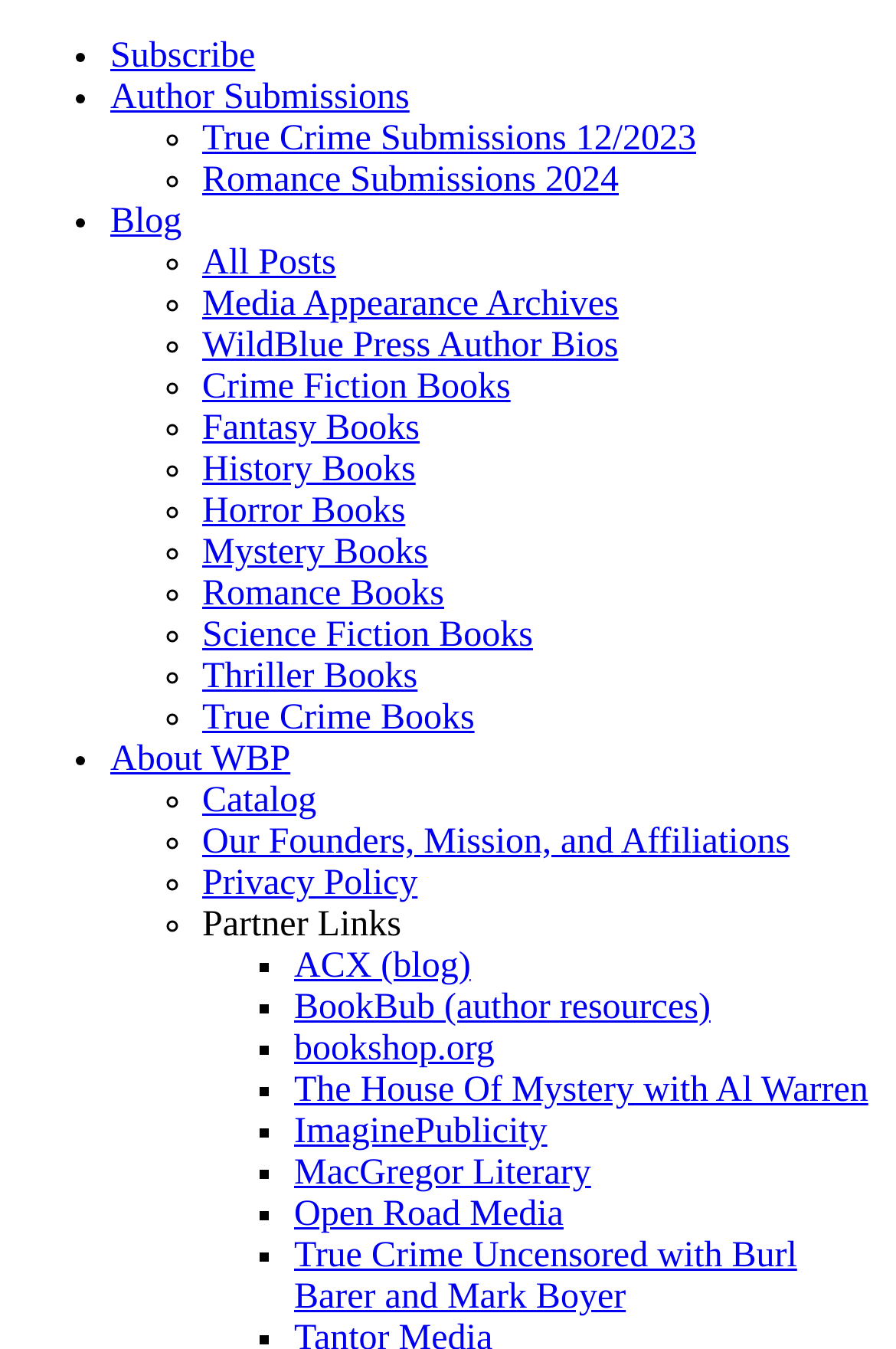Respond to the question below with a single word or phrase: What type of books does this website publish?

Various genres